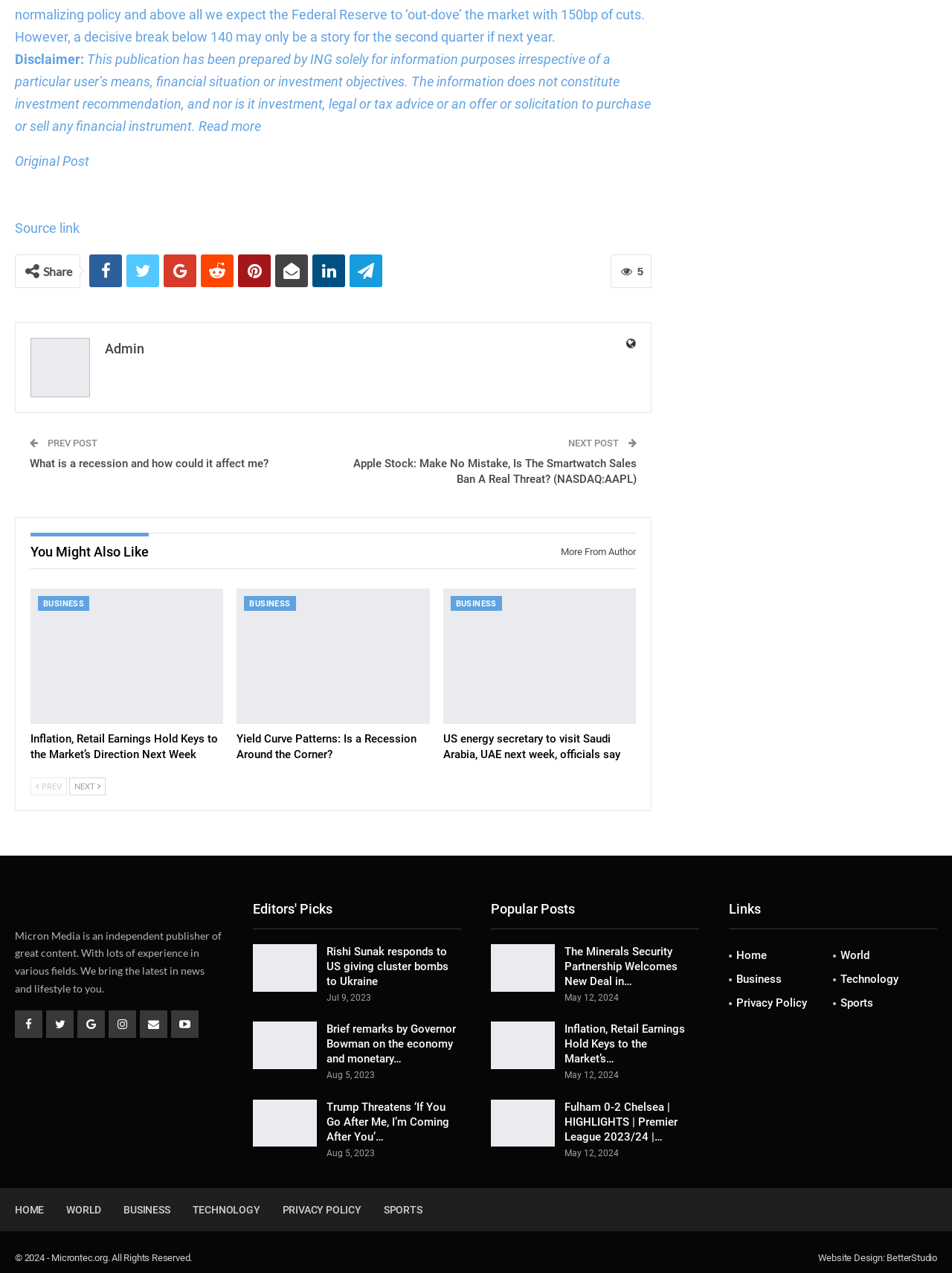Provide the bounding box coordinates of the section that needs to be clicked to accomplish the following instruction: "Share this post."

[0.045, 0.207, 0.076, 0.218]